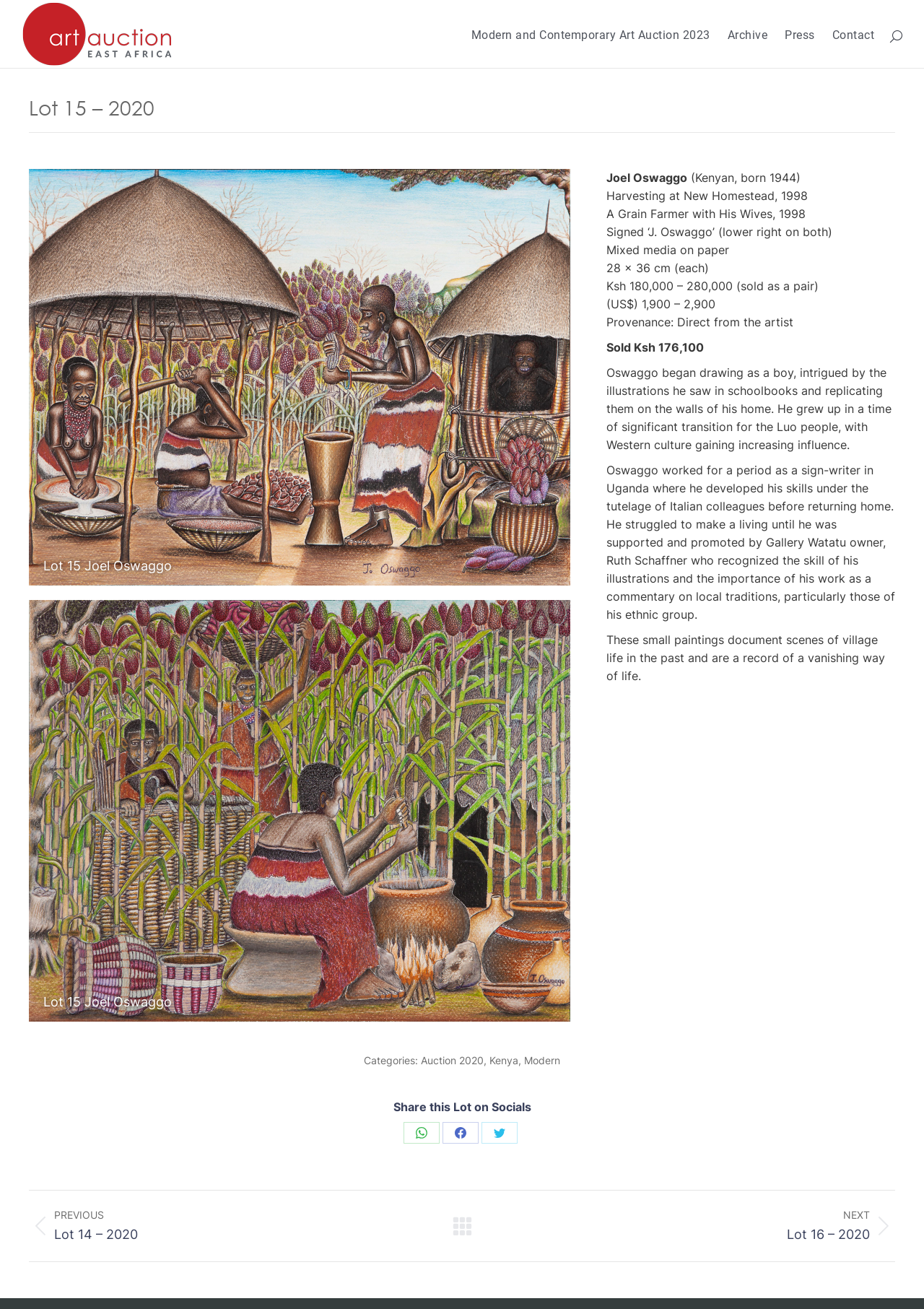Determine the bounding box coordinates of the target area to click to execute the following instruction: "Go to East African Art Auction."

[0.023, 0.001, 0.187, 0.051]